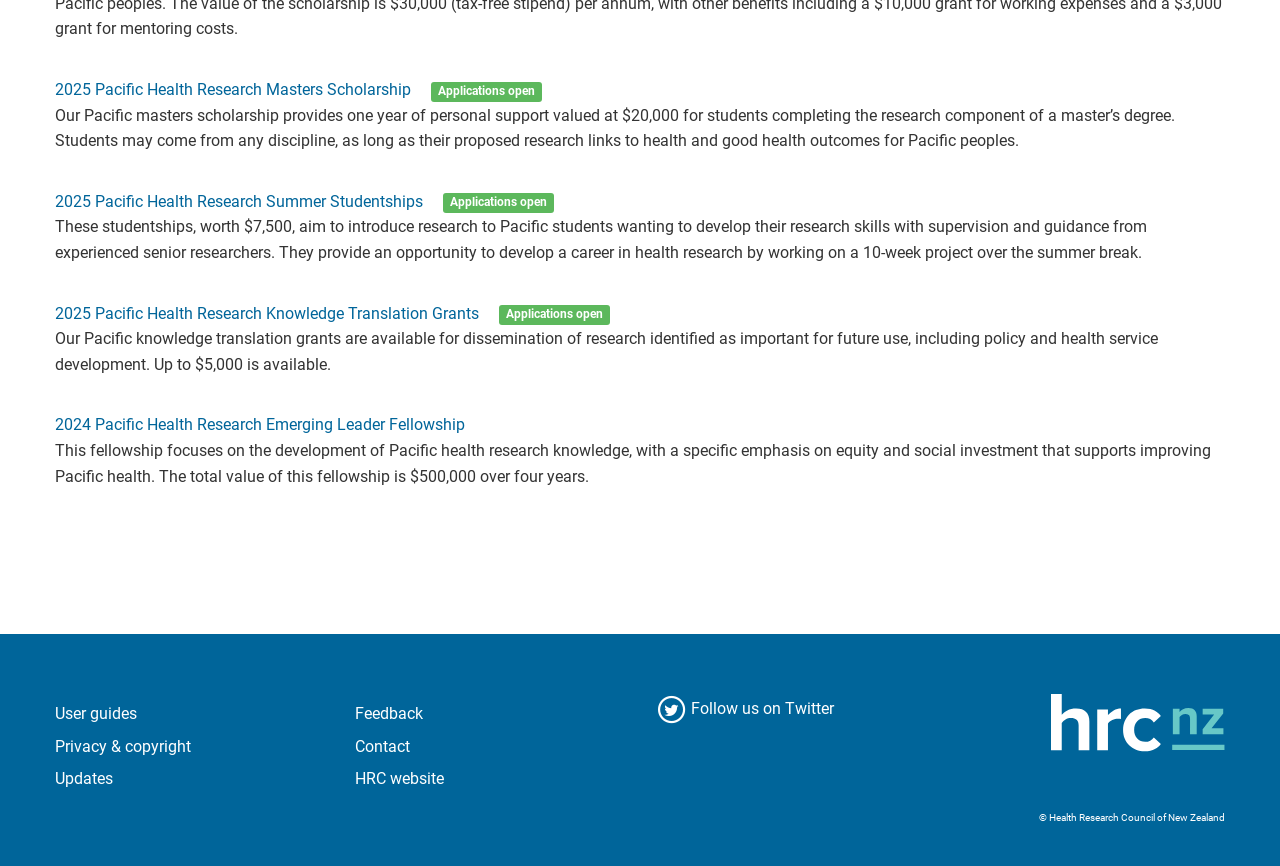Indicate the bounding box coordinates of the element that must be clicked to execute the instruction: "Follow on Twitter". The coordinates should be given as four float numbers between 0 and 1, i.e., [left, top, right, bottom].

[0.512, 0.808, 0.652, 0.829]